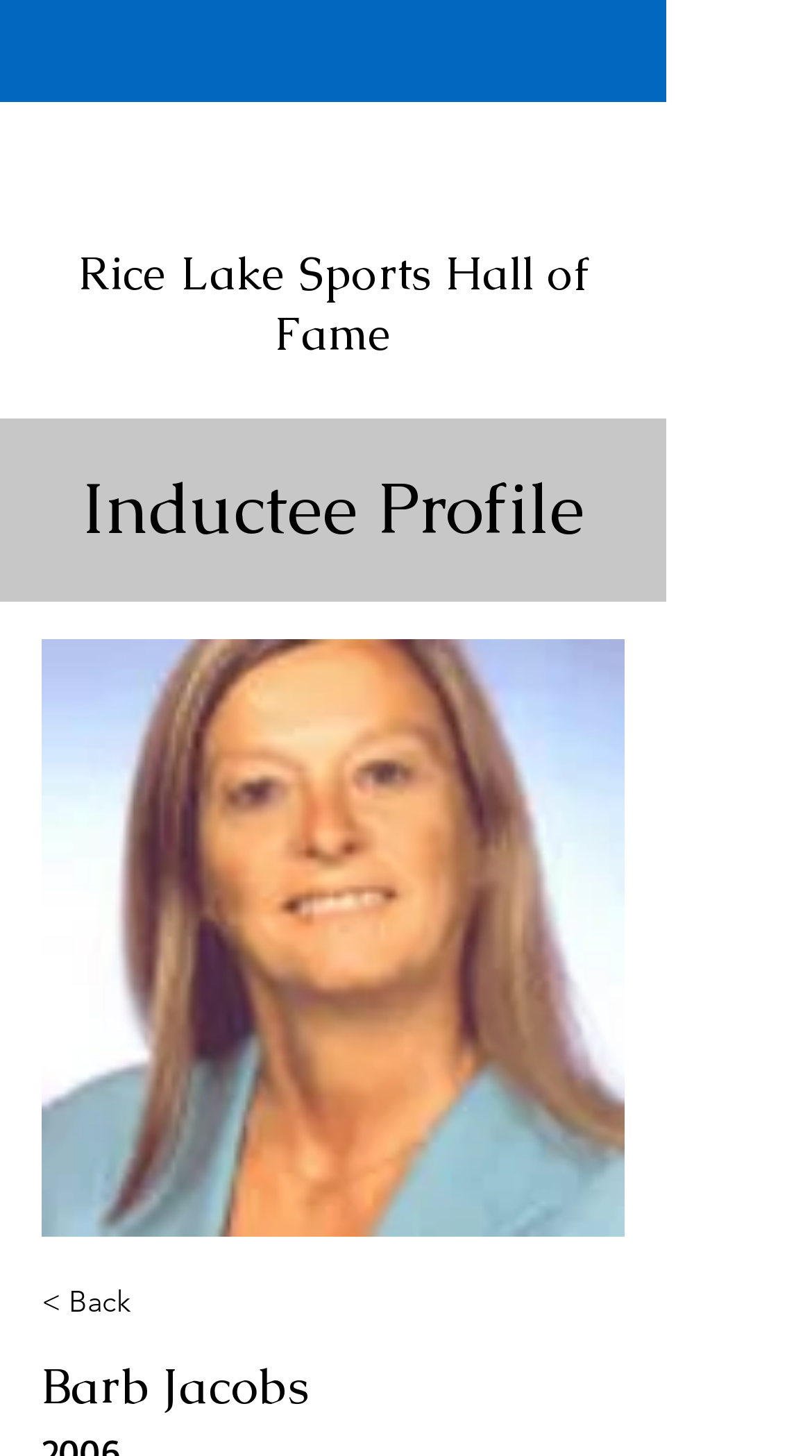What is the profile type of Barb Jacobs? Based on the image, give a response in one word or a short phrase.

Inductee Profile